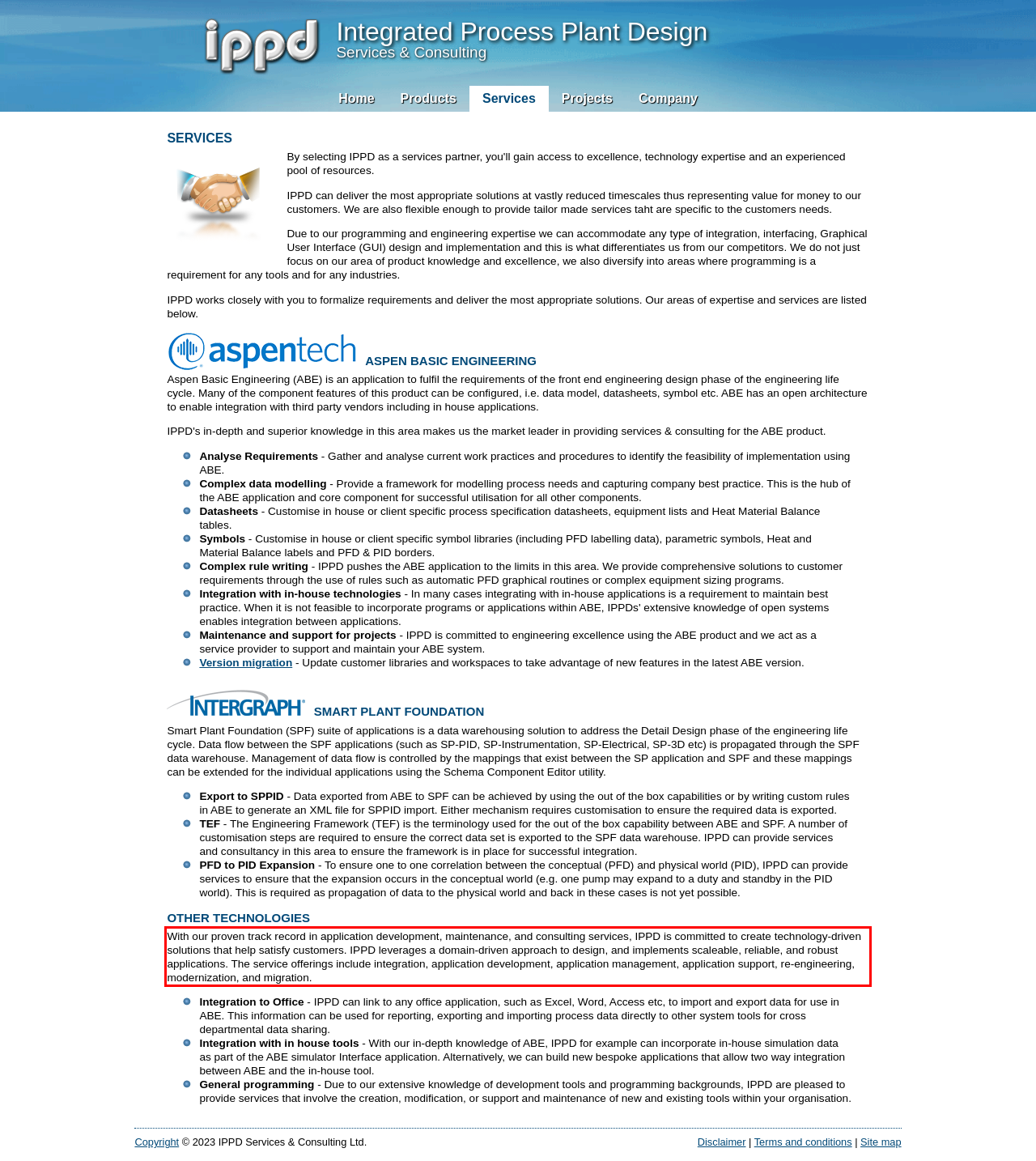You are looking at a screenshot of a webpage with a red rectangle bounding box. Use OCR to identify and extract the text content found inside this red bounding box.

With our proven track record in application development, maintenance, and consulting services, IPPD is committed to create technology-driven solutions that help satisfy customers. IPPD leverages a domain-driven approach to design, and implements scaleable, reliable, and robust applications. The service offerings include integration, application development, application management, application support, re-engineering, modernization, and migration.